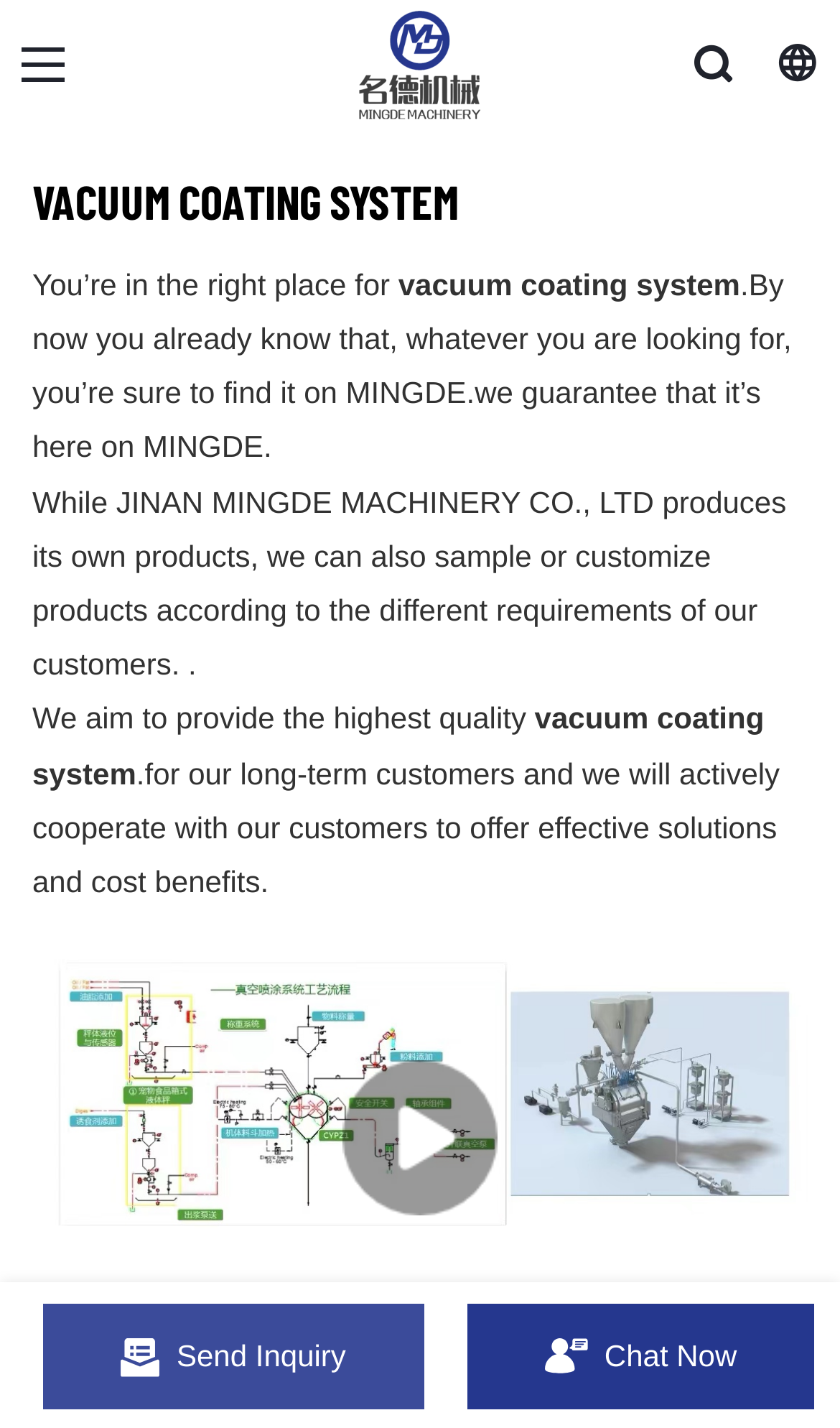How can customers contact the company?
Using the details shown in the screenshot, provide a comprehensive answer to the question.

Customers can contact the company by clicking on the 'Send Inquiry' or 'Chat Now' buttons at the bottom of the webpage. These buttons are accompanied by images and are likely to open a contact form or chat window.